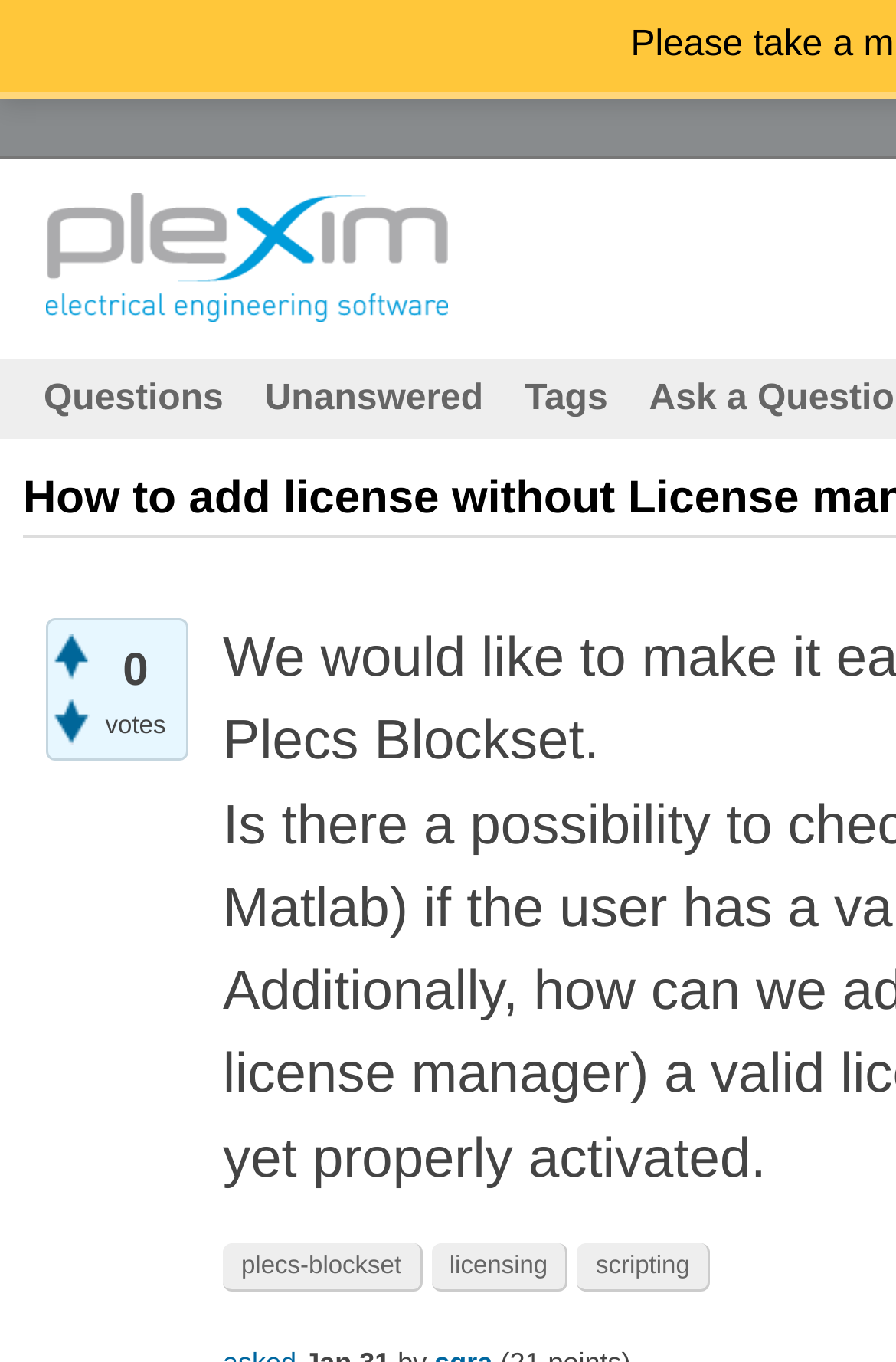Find the bounding box coordinates for the area you need to click to carry out the instruction: "go to PLECS User Forum". The coordinates should be four float numbers between 0 and 1, indicated as [left, top, right, bottom].

[0.0, 0.177, 0.551, 0.248]